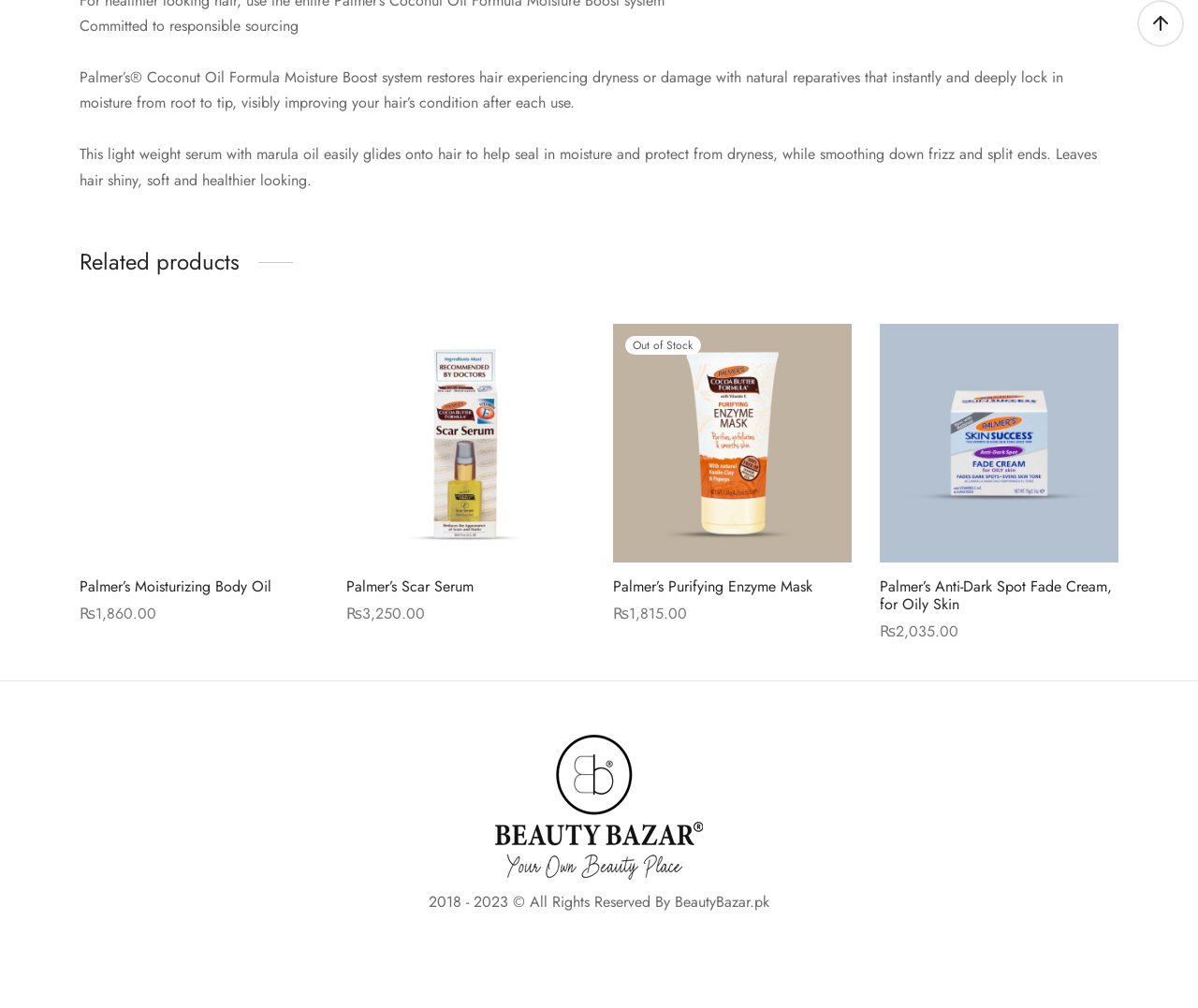Please locate the bounding box coordinates of the element that needs to be clicked to achieve the following instruction: "Download the PDF". The coordinates should be four float numbers between 0 and 1, i.e., [left, top, right, bottom].

None